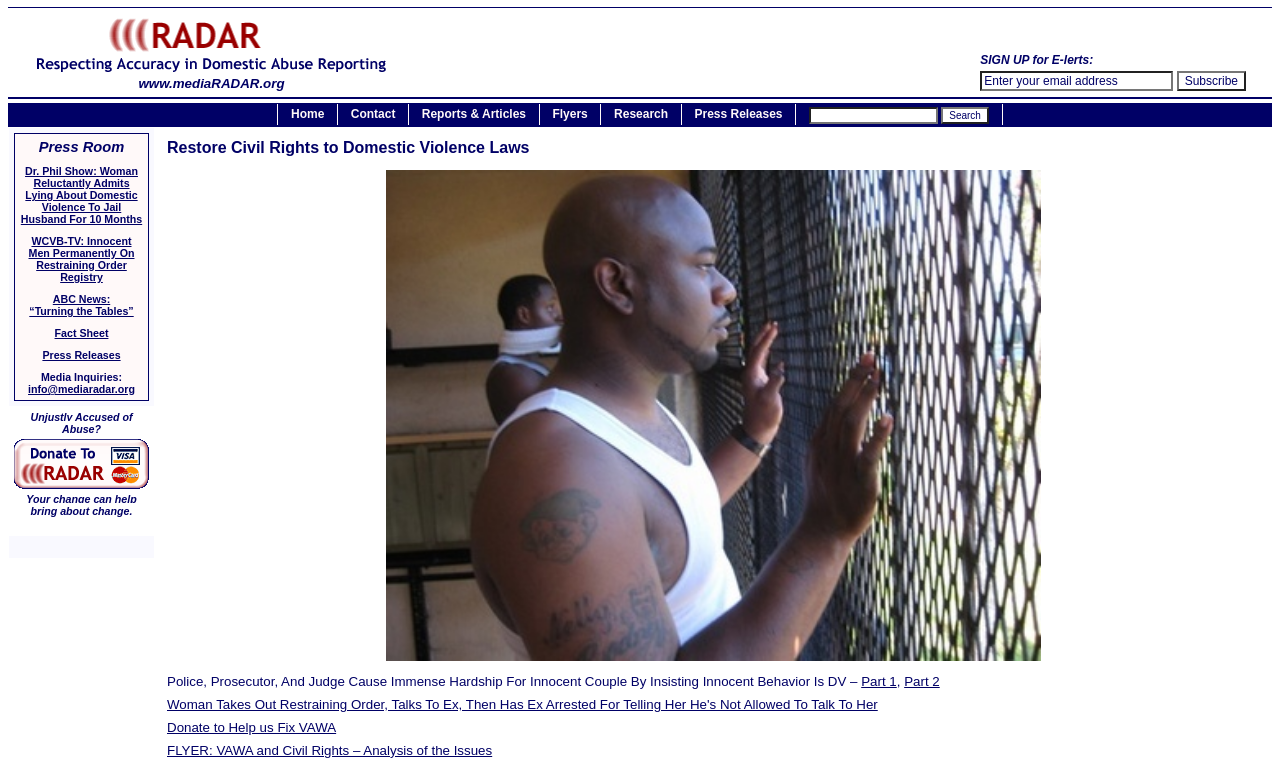Find and specify the bounding box coordinates that correspond to the clickable region for the instruction: "Read Press Room".

[0.012, 0.175, 0.116, 0.209]